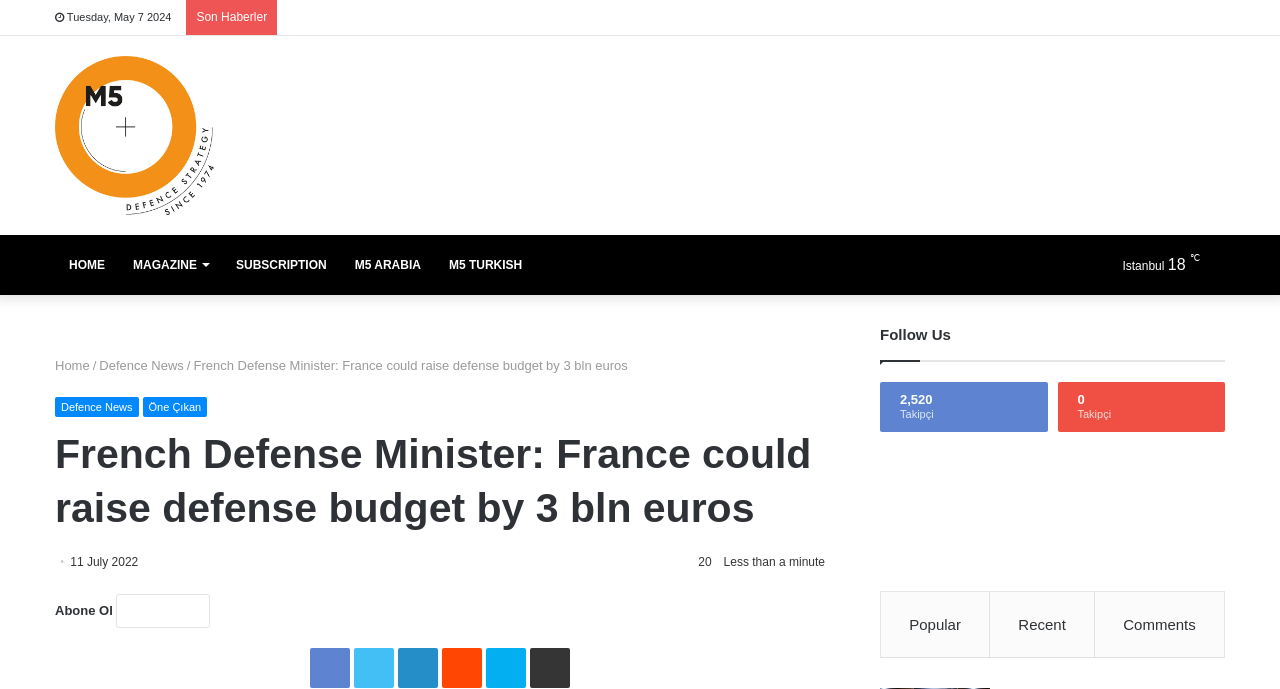Provide a brief response to the question using a single word or phrase: 
How many followers does M5 Dergi have?

2,520